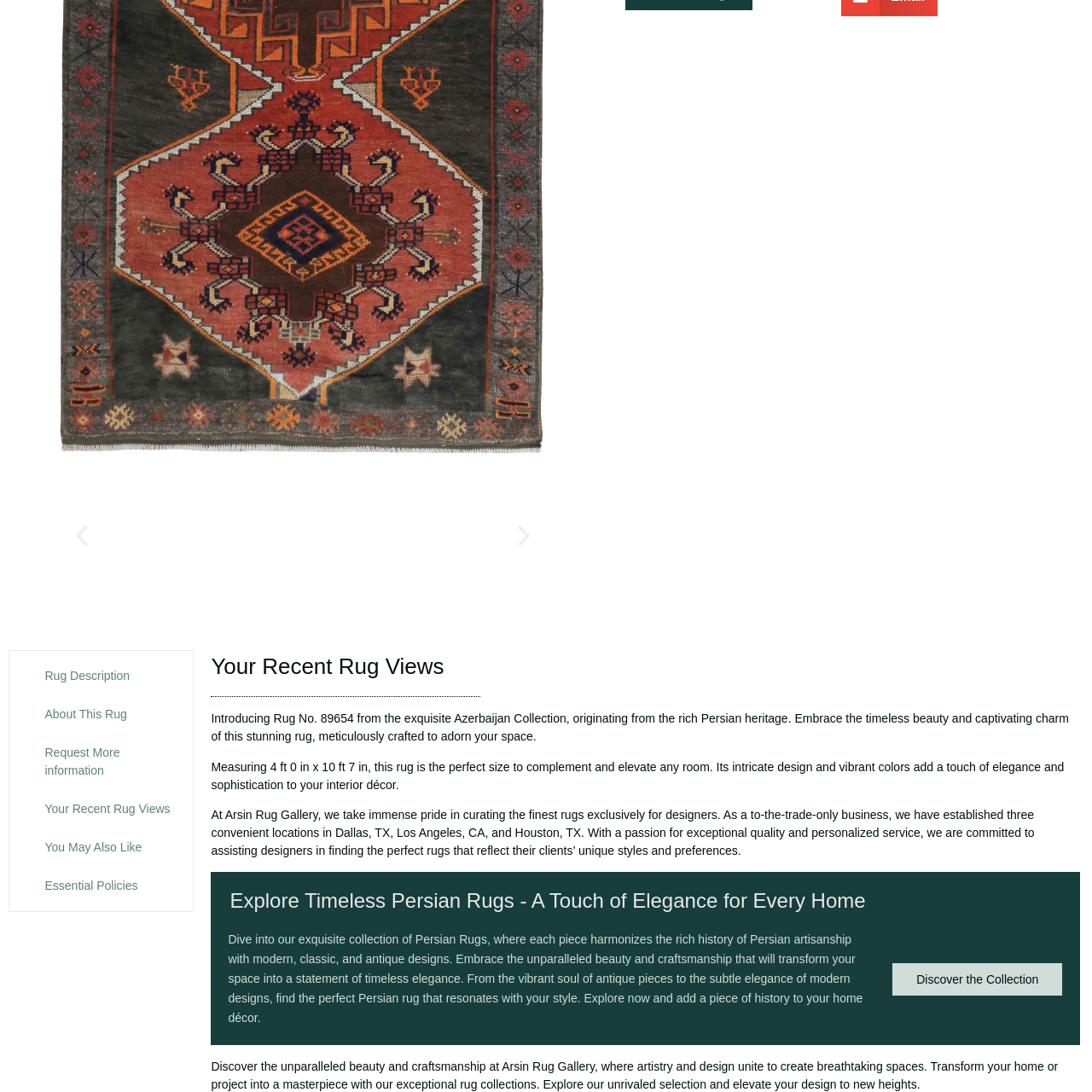What is the specialty of Arsin Rug Gallery?
Review the image encased within the red bounding box and supply a detailed answer according to the visual information available.

According to the caption, Arsin Rug Gallery specializes in curating exquisite rugs exclusively for designers, which means they focus on providing high-quality rugs specifically for designers.